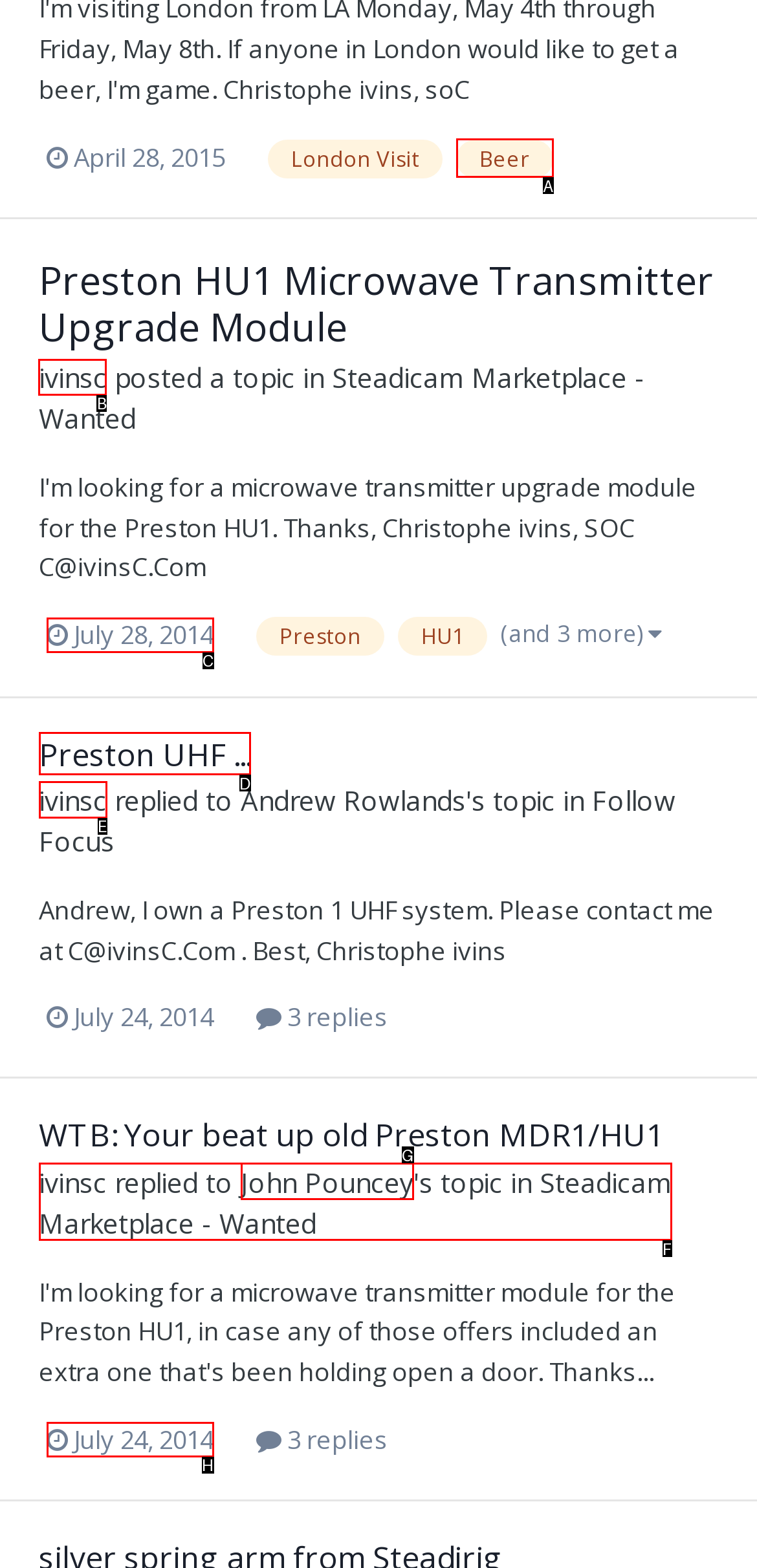Show which HTML element I need to click to perform this task: Visit ivinsc's profile Answer with the letter of the correct choice.

B